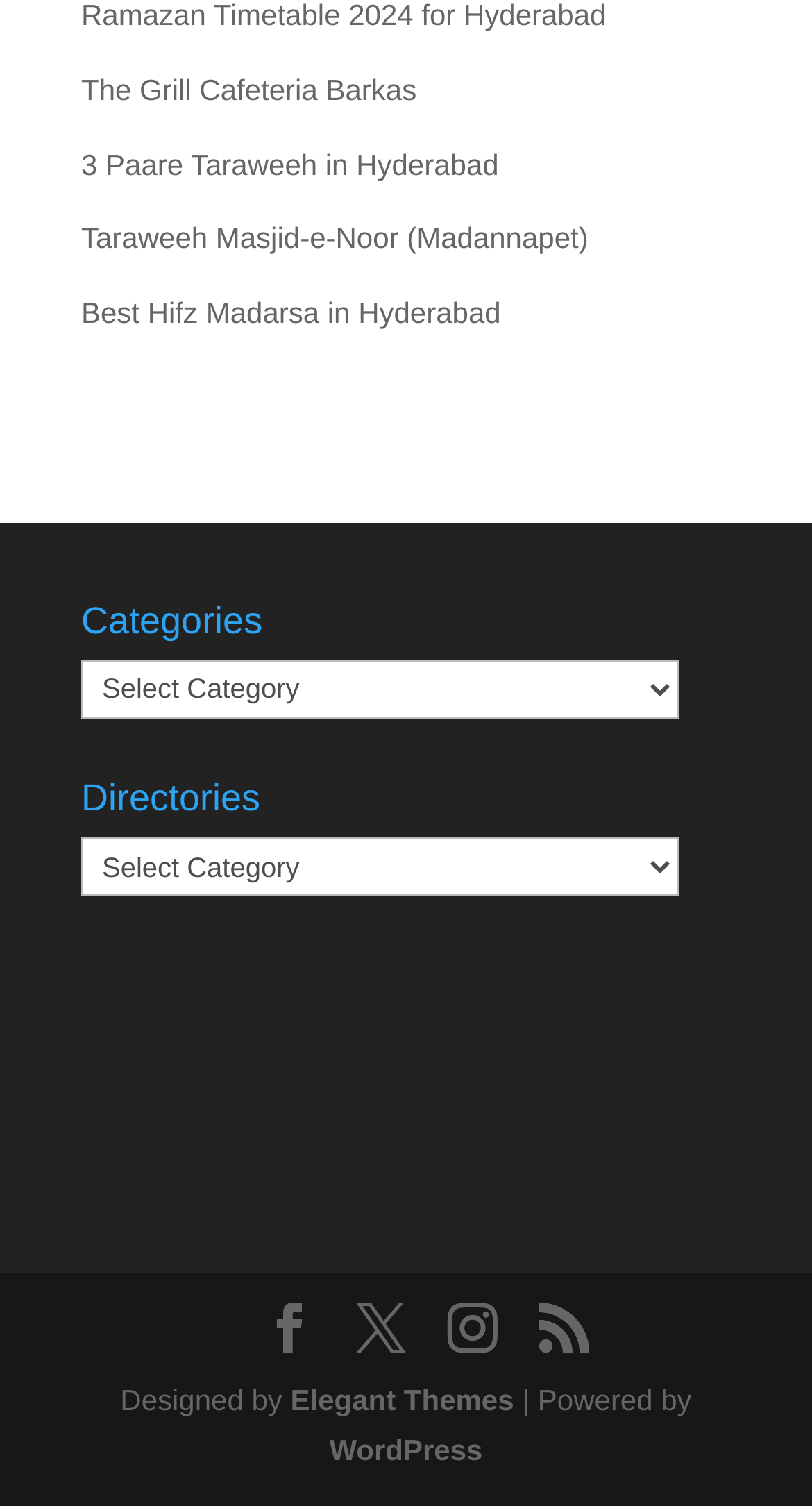Based on the image, provide a detailed and complete answer to the question: 
Who designed the website?

The website was designed by Elegant Themes, as mentioned in the footer section with a bounding box coordinate of [0.358, 0.918, 0.633, 0.94].